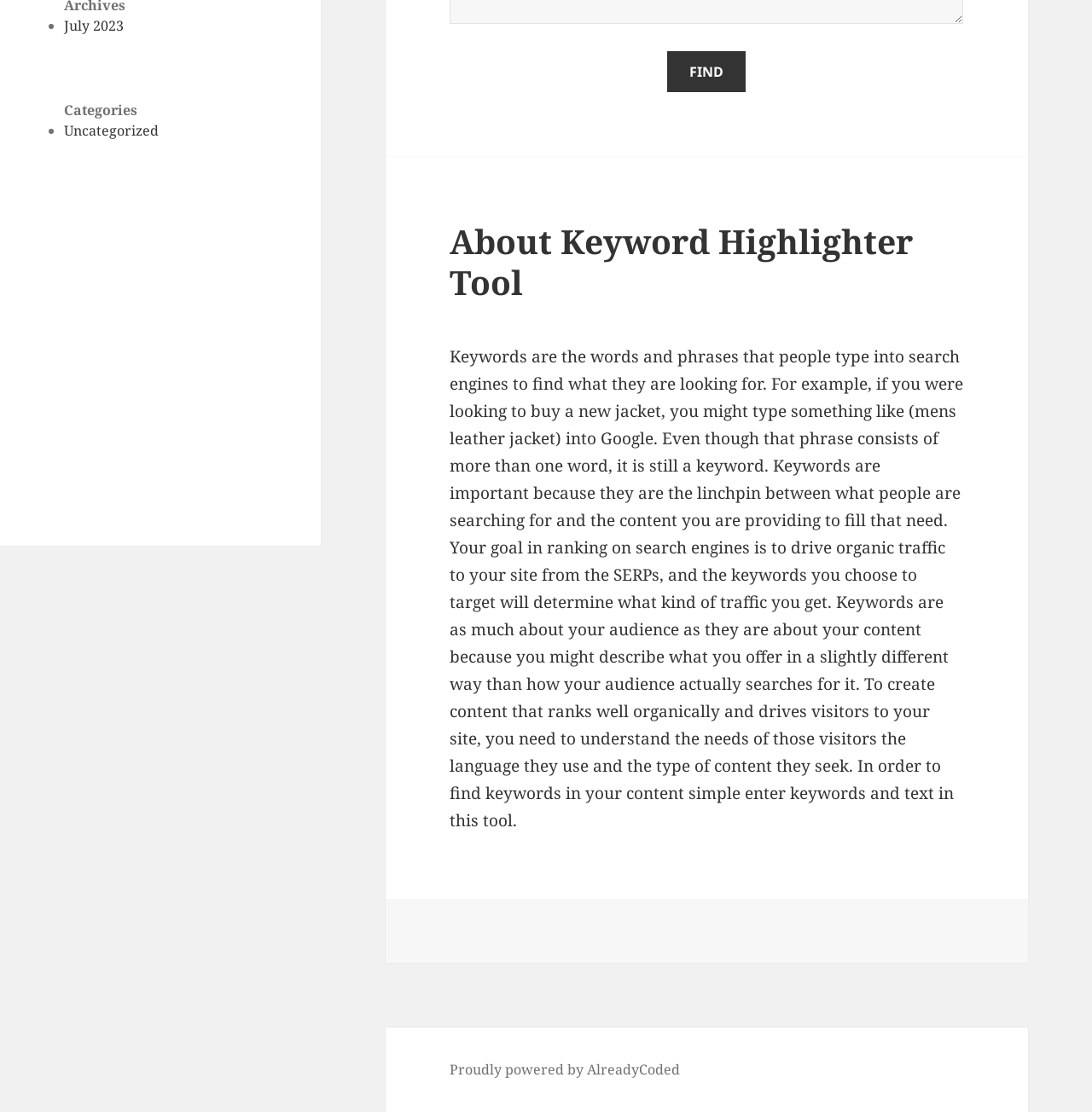Return the bounding box coordinates of the UI element that corresponds to this description: "Uncategorized". The coordinates must be given as four float numbers in the range of 0 and 1, [left, top, right, bottom].

[0.059, 0.109, 0.146, 0.126]